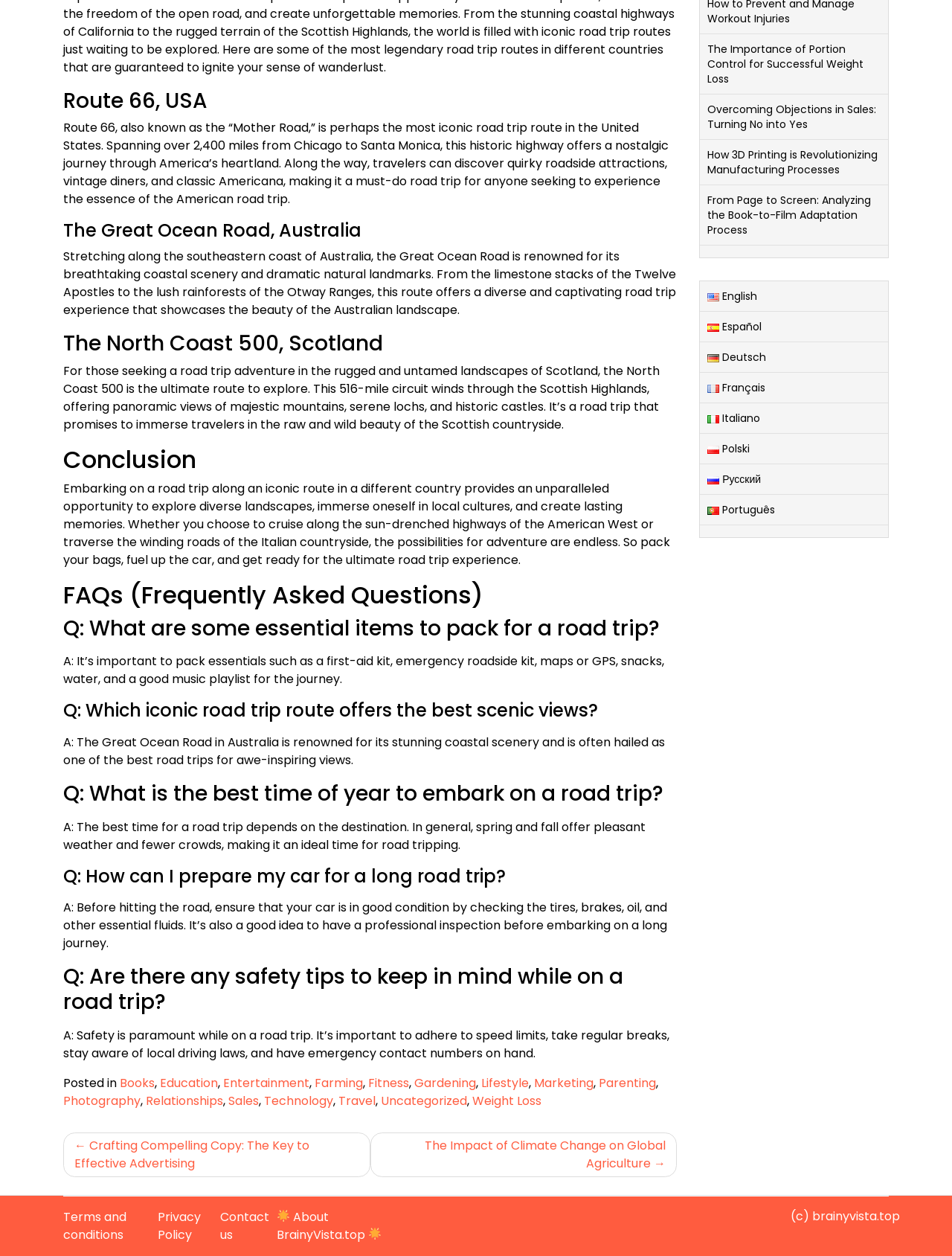Highlight the bounding box coordinates of the element that should be clicked to carry out the following instruction: "View the 'Terms and conditions' page". The coordinates must be given as four float numbers ranging from 0 to 1, i.e., [left, top, right, bottom].

[0.066, 0.962, 0.133, 0.99]